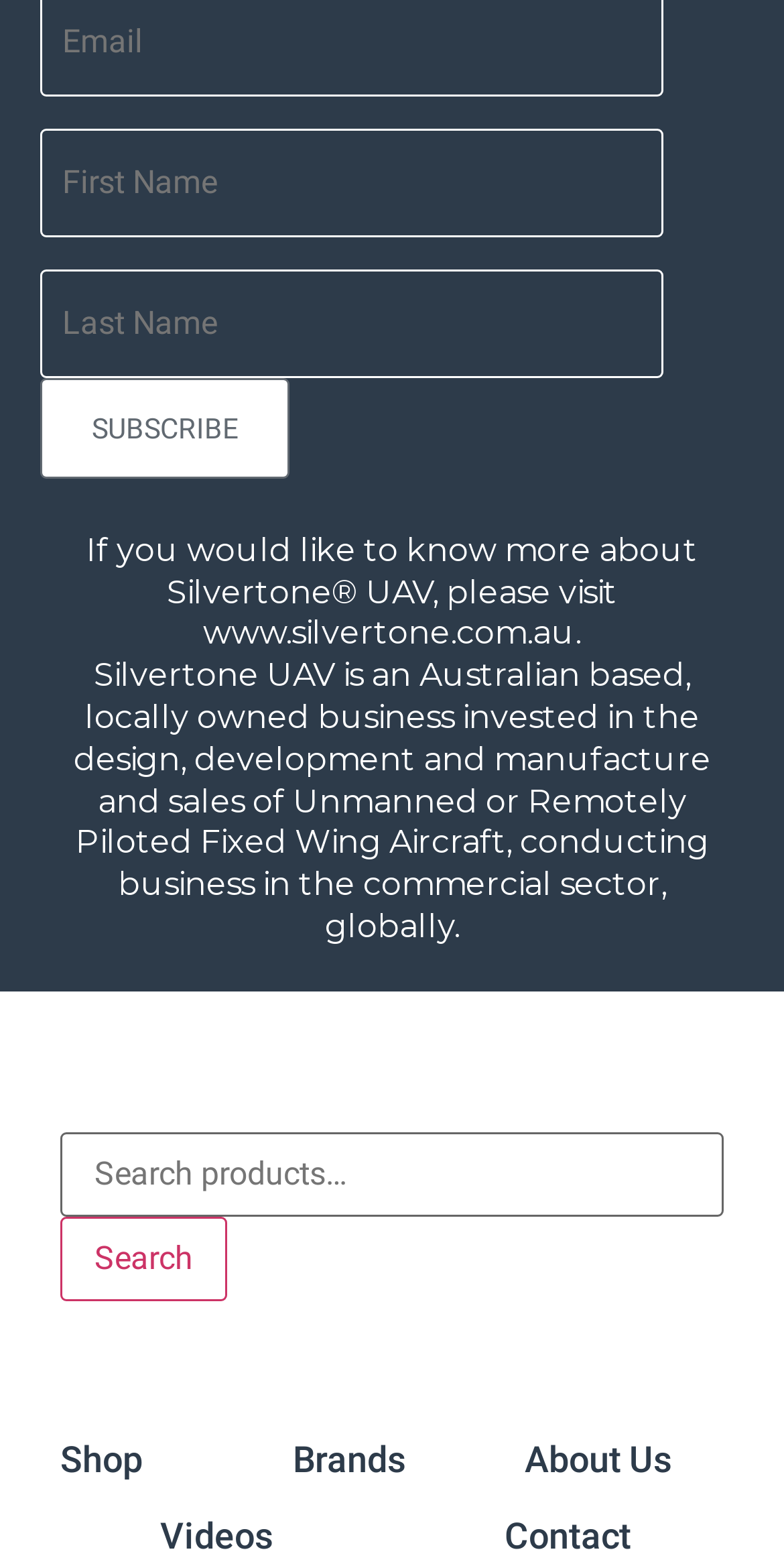What is the purpose of the subscribe button?
Refer to the image and respond with a one-word or short-phrase answer.

To subscribe